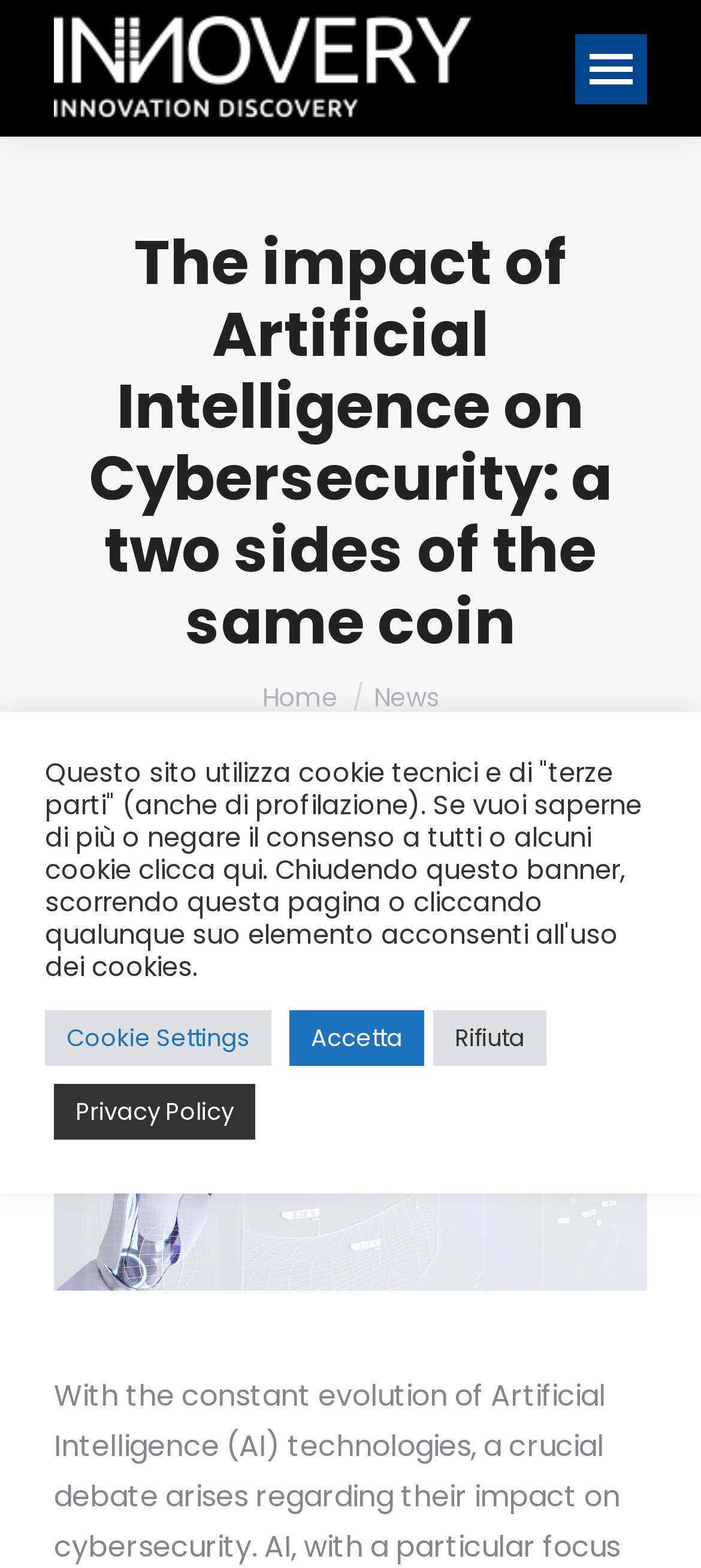Refer to the screenshot and answer the following question in detail:
What is the name of the section that the webpage is currently displaying?

I inferred the answer by analyzing the link element with the text 'Home' and its proximity to the static text element 'You are here:', which suggests that the webpage is currently displaying the 'Home' section.